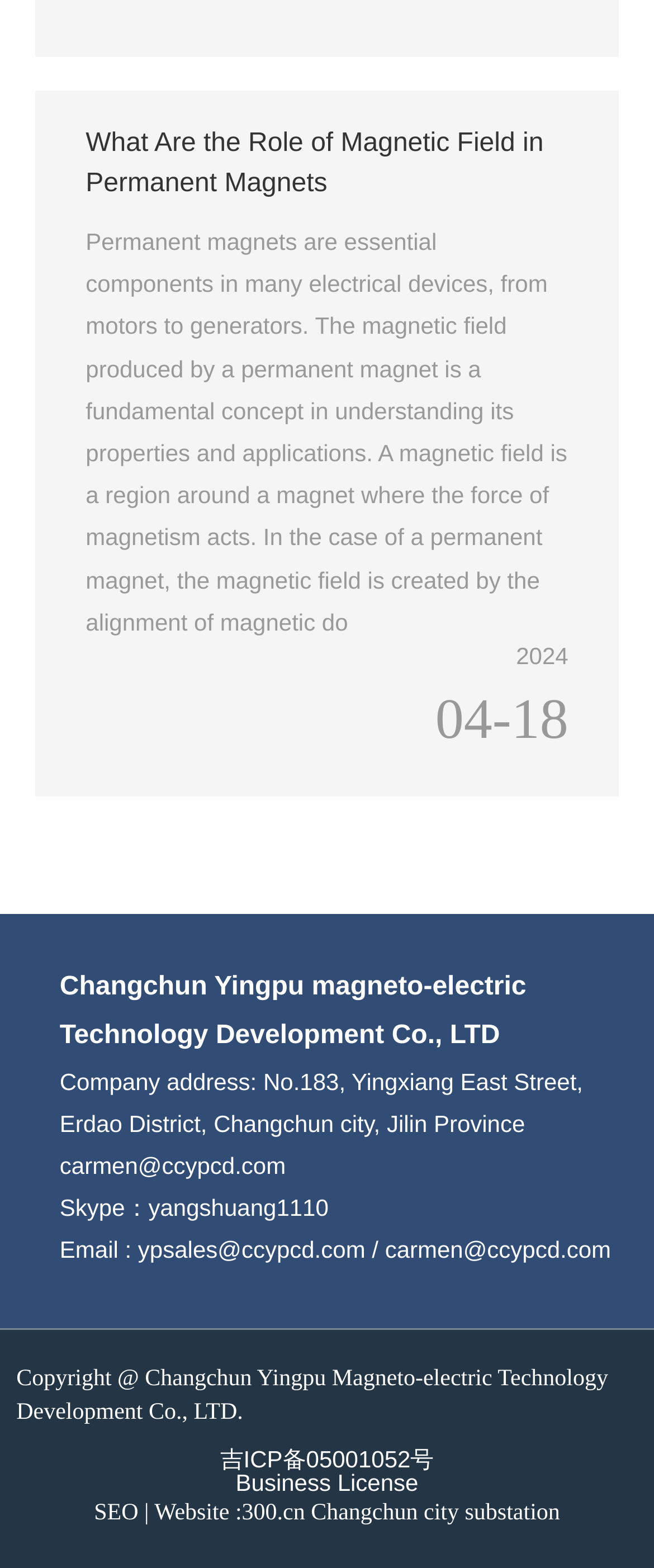Find the bounding box coordinates of the area that needs to be clicked in order to achieve the following instruction: "view December 2023". The coordinates should be specified as four float numbers between 0 and 1, i.e., [left, top, right, bottom].

None